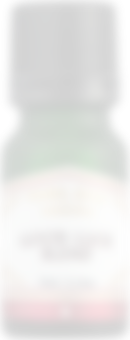Describe every important feature and element in the image comprehensively.

The image features a bottle of essential oil labeled as "Good Luck Oil Blend," part of a vibrant product line designed to evoke positivity and fresh sensations. The sleek bottle design showcases a sophisticated blend, hinting at its aromatic qualities that may help enhance mood and well-being. This specific product is available for purchase at a price of $27.95. The bright and fresh aroma is highlighted in the related description, emphasizing its intended use for topical application or as a diffuser addition. Perfect for starting your day with uplifting energy or creating a calming environment.